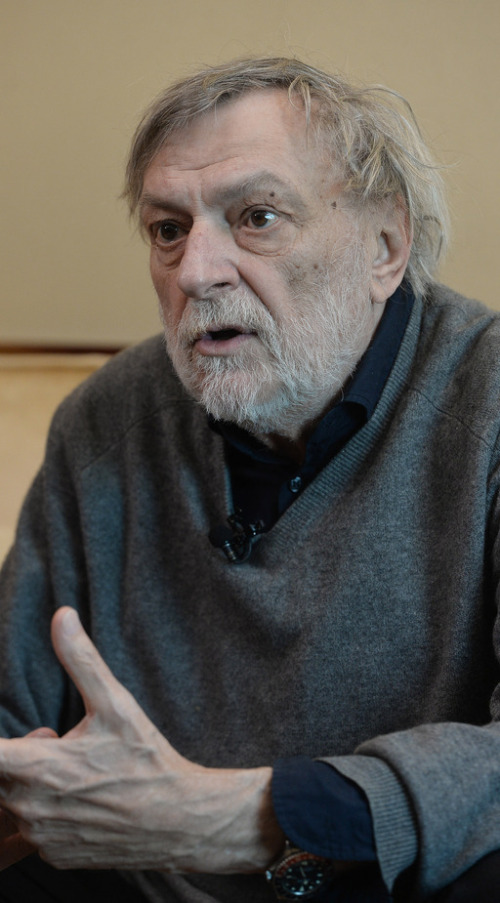Describe thoroughly the contents of the image.

In this poignant image, a distinguished older man with a gray beard and disheveled hair is captured in mid-conversation, conveying a deep sense of urgency and concern. He wears a comfortable gray sweater over a dark shirt, and his expressive hands are raised as if emphasizing a vital point. The backdrop is softly blurred, suggesting an intimate setting where significant discussions take place. The overall mood hints at the seriousness of his words, which echo the sentiment, "The right to be treated is the most basic inalienable right we have as human beings." His expression and gestural emphasis underscore the importance of providing equitable medical services, especially for vulnerable populations like refugees, evoking a sense of responsibility and compassion.